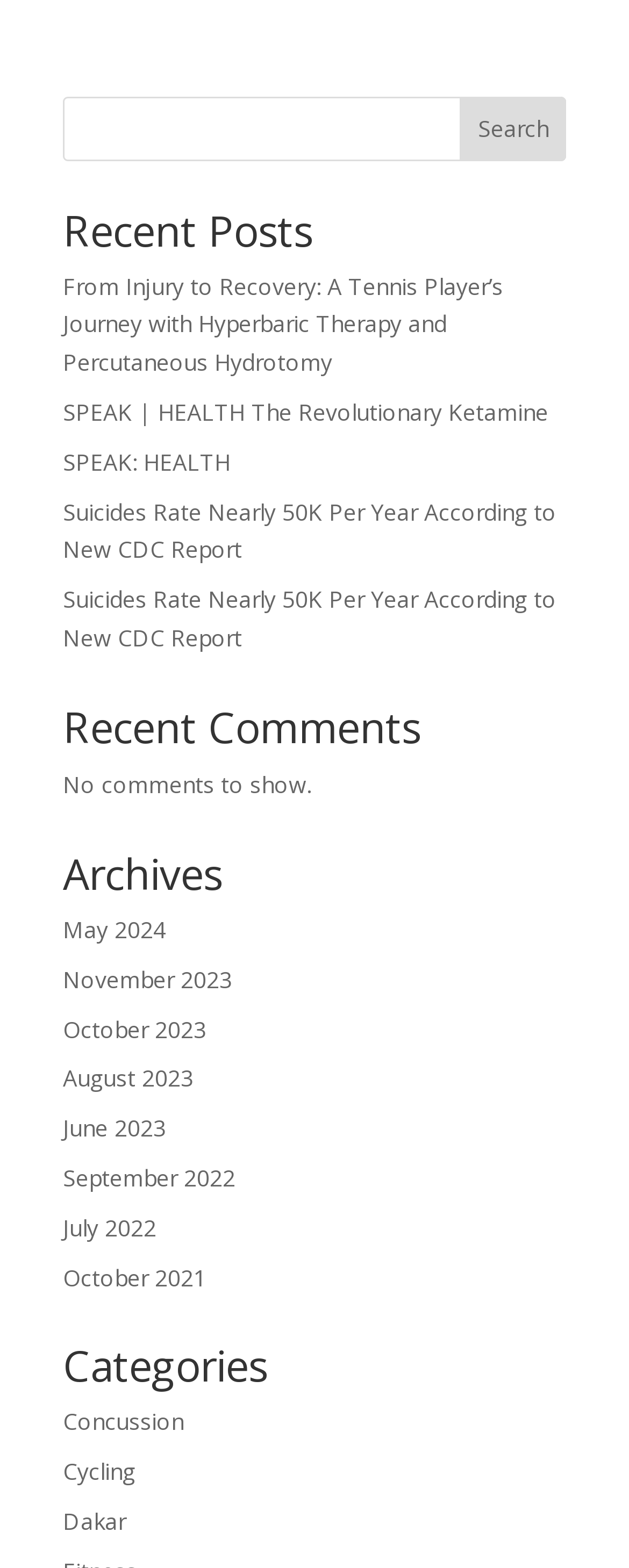Give a one-word or short phrase answer to the question: 
What is the purpose of the search box?

To search posts